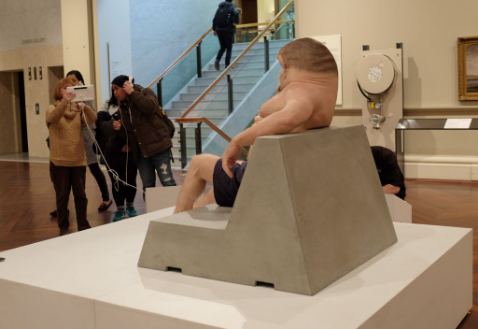Where is the sculpture 'Graham' situated?
Answer the question in as much detail as possible.

The caption describes the scene where the sculpture 'Graham' is situated on a minimalist pedestal, which draws focus to its unique form and the thought-provoking message it conveys about safety and the human experience in the face of danger.